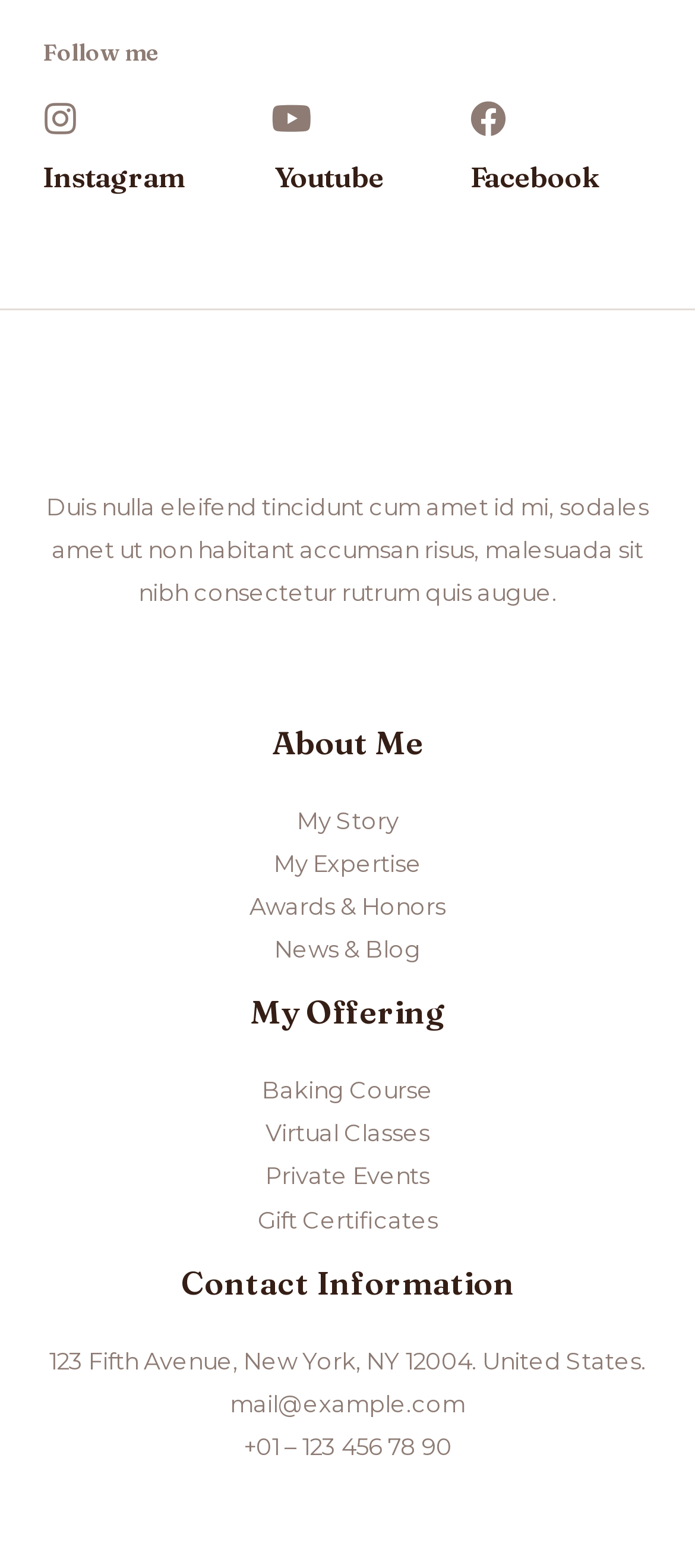What social media platforms are linked?
Please use the image to provide an in-depth answer to the question.

I found the links to social media platforms in the top section of the webpage, where there are three headings 'Instagram', 'Youtube', and 'Facebook' with corresponding links below each heading.